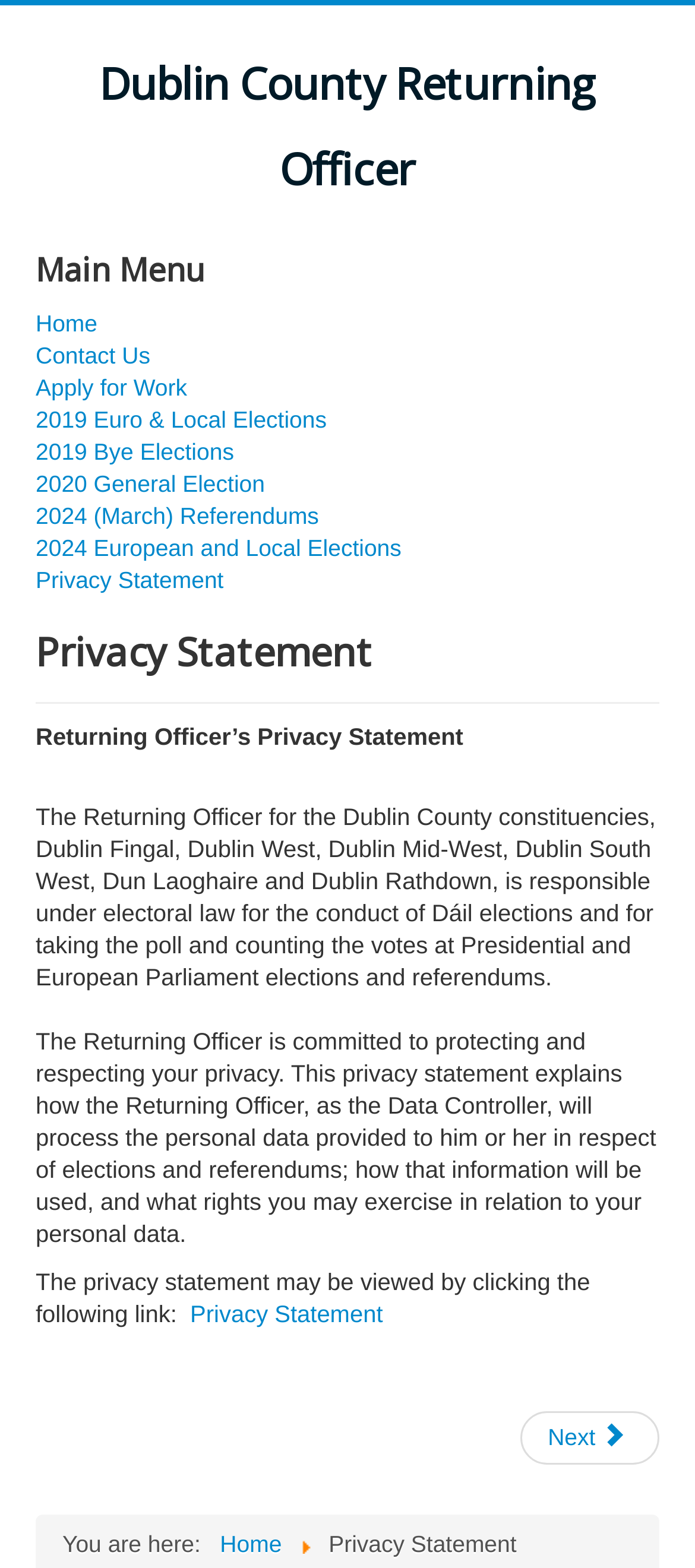Identify the bounding box coordinates of the part that should be clicked to carry out this instruction: "read Privacy Statement".

[0.051, 0.36, 0.949, 0.381]